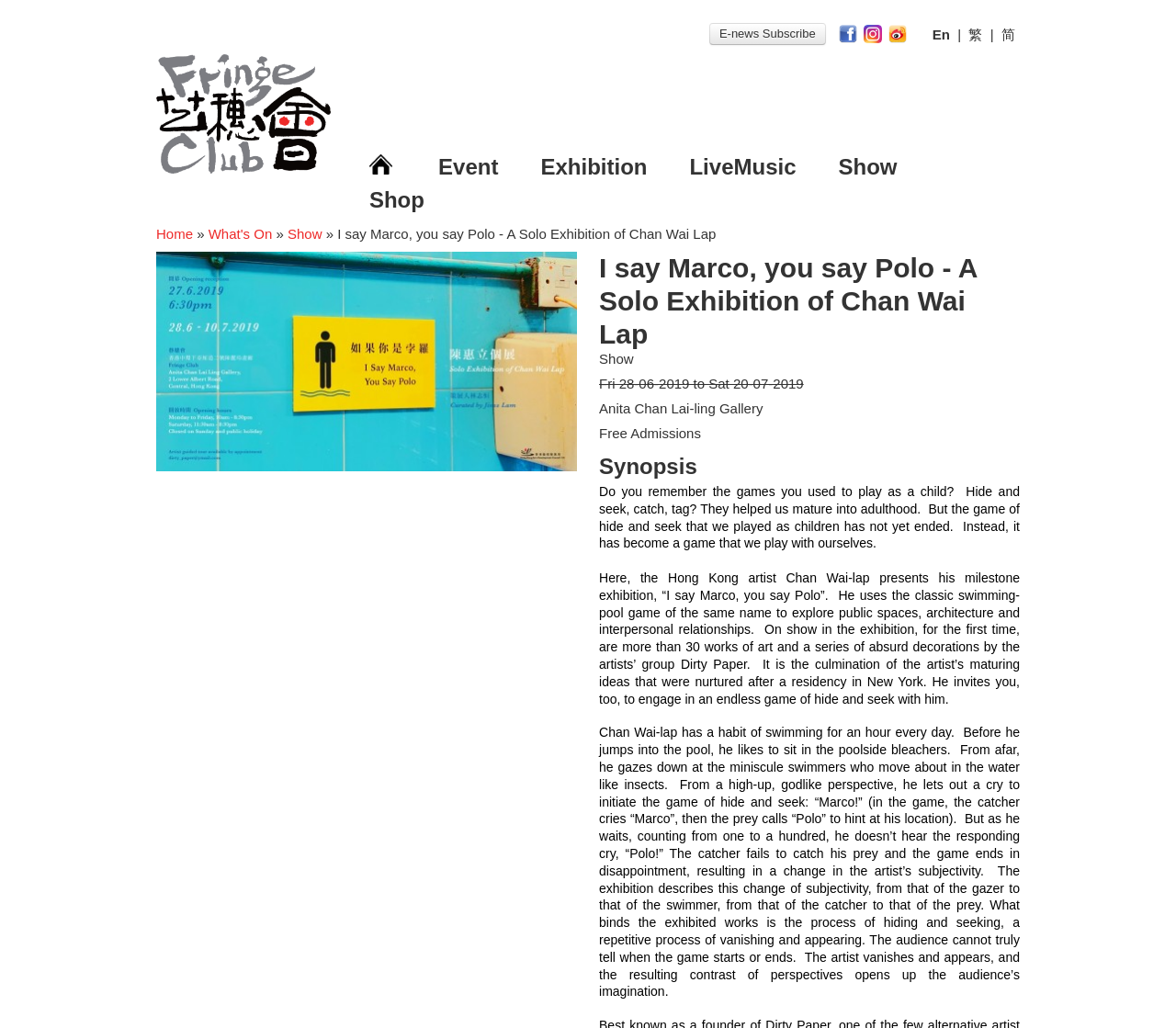Please locate the bounding box coordinates of the element's region that needs to be clicked to follow the instruction: "Search for something". The bounding box coordinates should be provided as four float numbers between 0 and 1, i.e., [left, top, right, bottom].

None